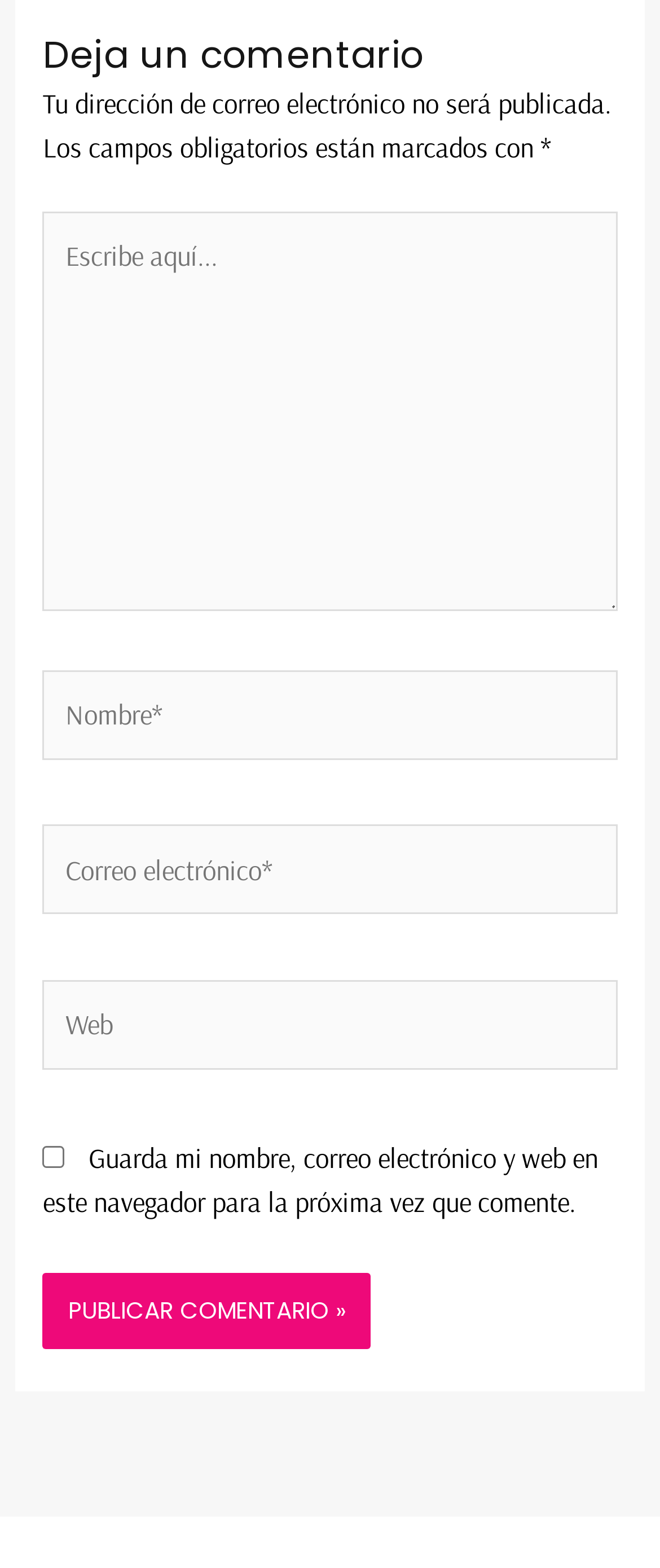How many input fields are there?
Refer to the image and provide a one-word or short phrase answer.

4